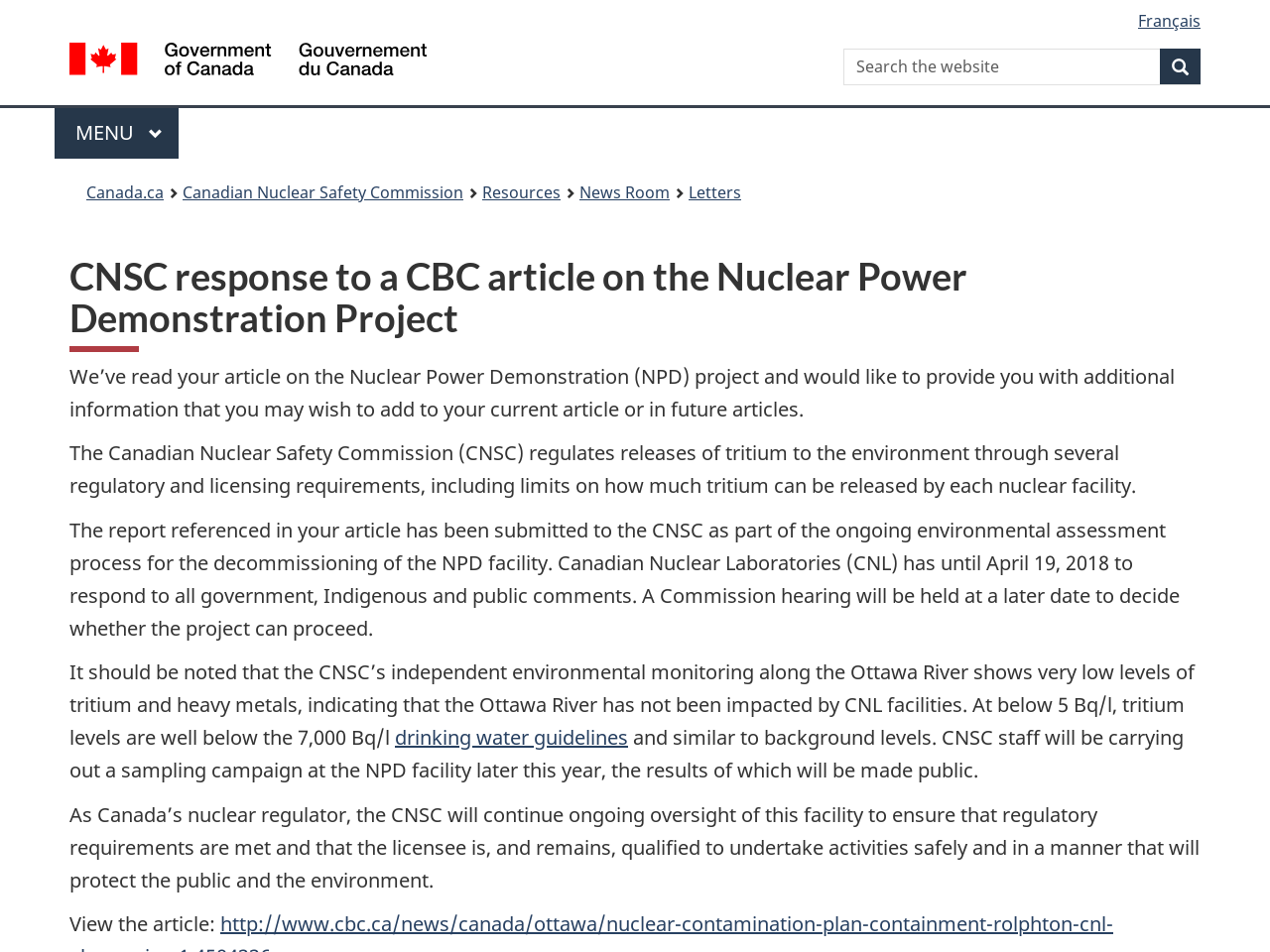Locate the bounding box coordinates of the element's region that should be clicked to carry out the following instruction: "Search the website". The coordinates need to be four float numbers between 0 and 1, i.e., [left, top, right, bottom].

[0.664, 0.051, 0.945, 0.09]